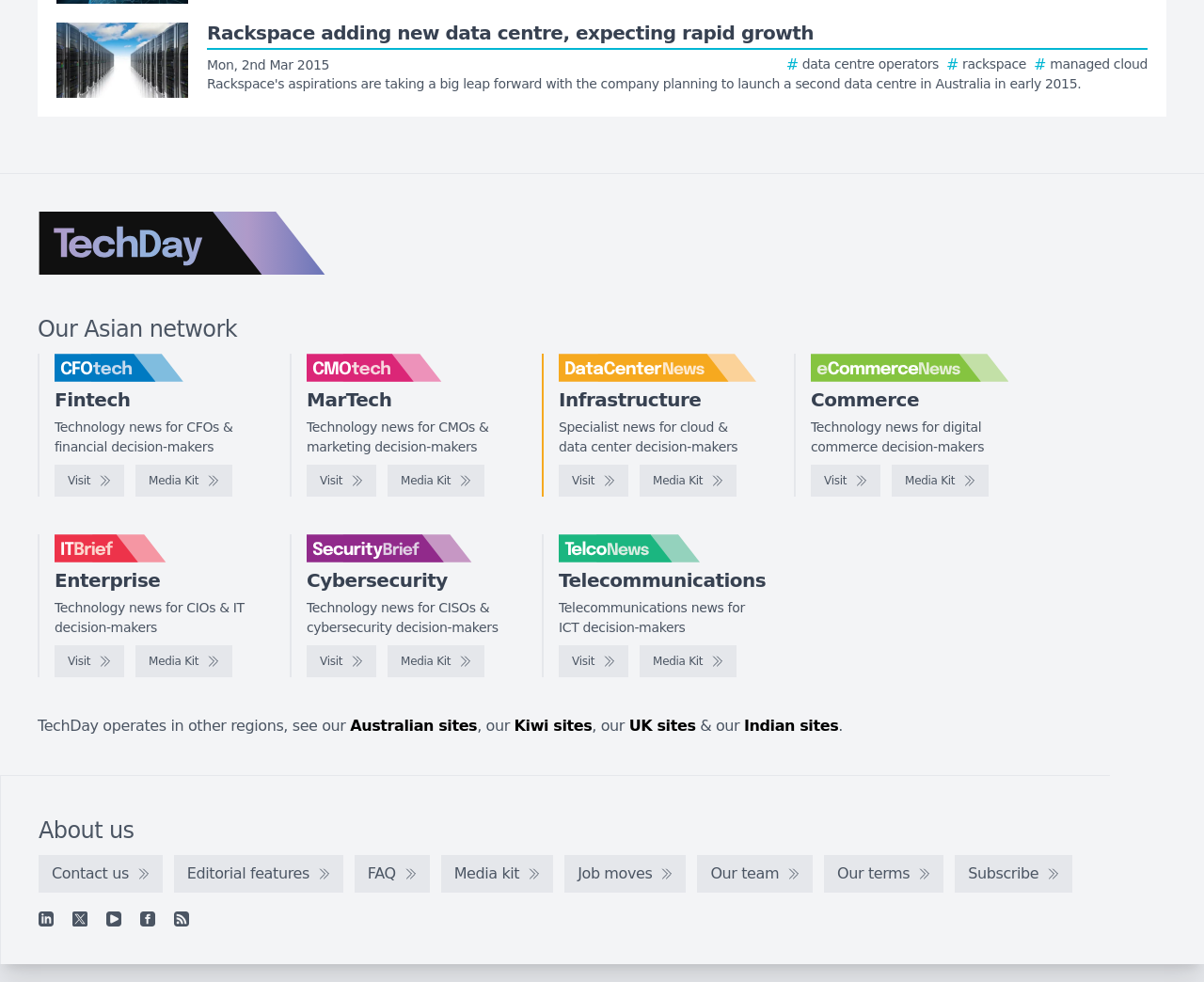Determine the bounding box coordinates of the clickable region to execute the instruction: "Contact us". The coordinates should be four float numbers between 0 and 1, denoted as [left, top, right, bottom].

[0.032, 0.871, 0.135, 0.909]